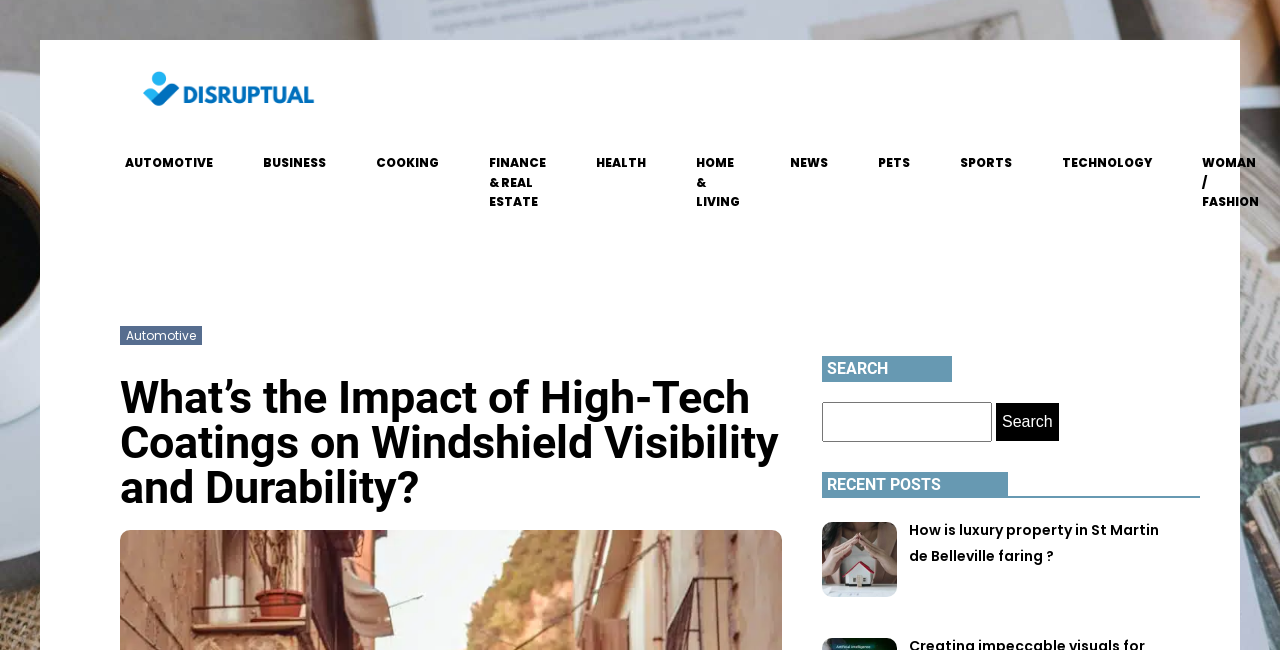Kindly determine the bounding box coordinates for the clickable area to achieve the given instruction: "Click on AUTOMOTIVE".

[0.078, 0.205, 0.186, 0.296]